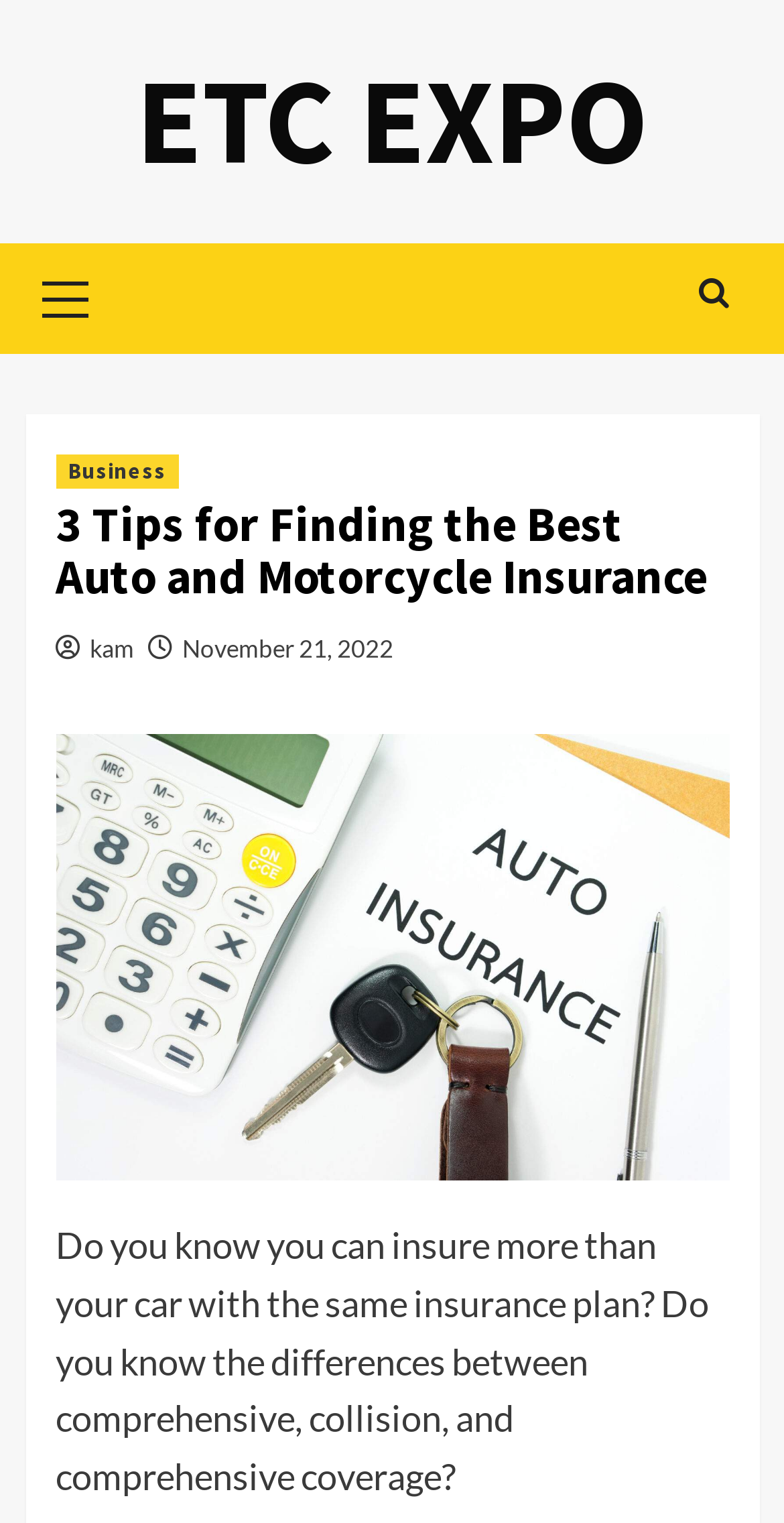Give a one-word or phrase response to the following question: How many images are in the article?

1